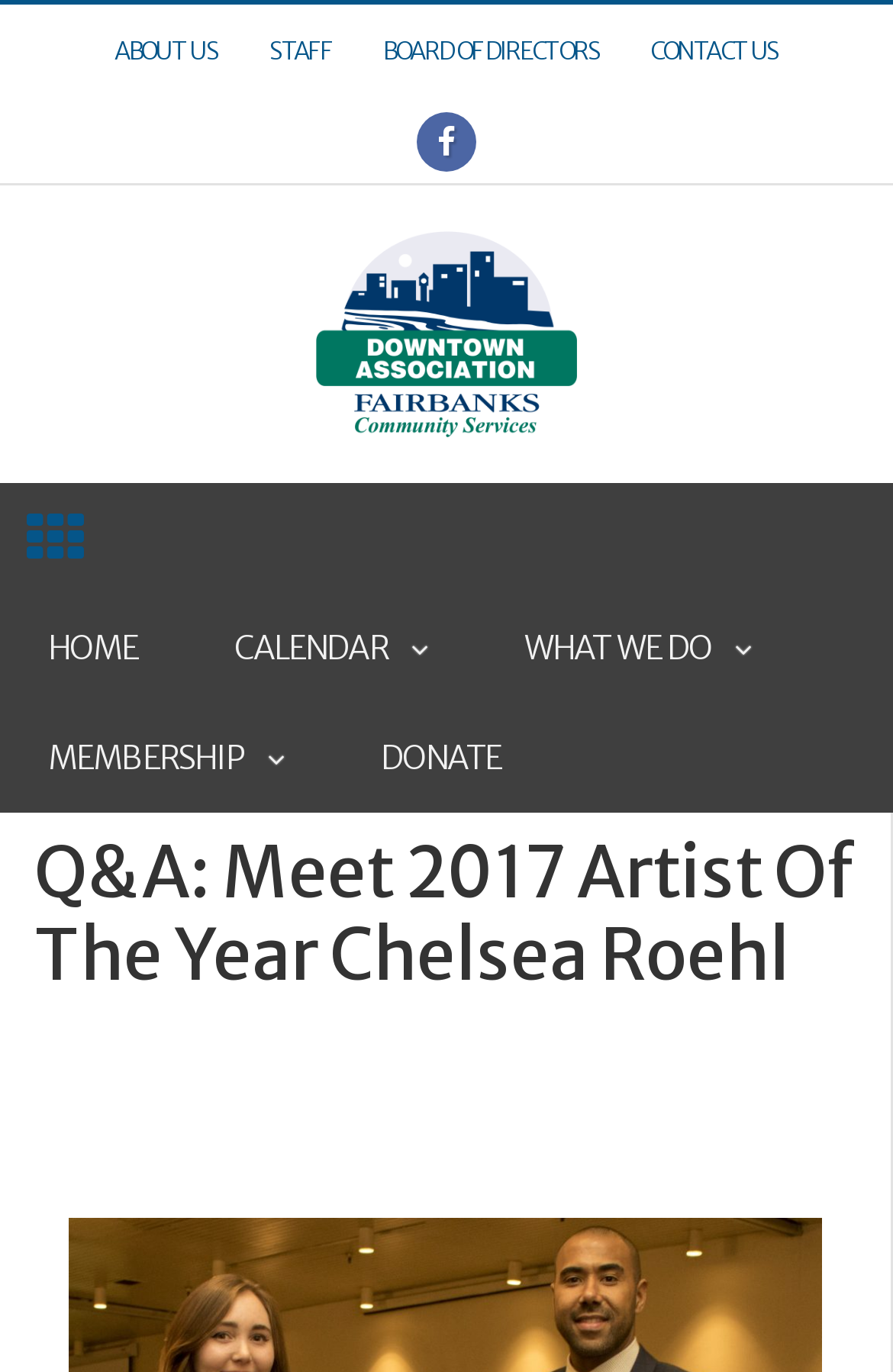Generate a thorough caption that explains the contents of the webpage.

The webpage appears to be an article about Chelsea Roehl, the 2017 Artist of the Year, featuring a photo of her with Bill Bailey. At the top of the page, there are five navigation links: "ABOUT US", "STAFF", "BOARD OF DIRECTORS", "CONTACT US", and a search icon. Below these links, there is a logo of the Downtown Association of Fairbanks, accompanied by a link to the organization's homepage.

On the left side of the page, there is a vertical menu with links to "HOME", "CALENDAR", "MEMBERSHIP", and "DONATE". To the right of this menu, there is a section with a heading "Q&A: Meet 2017 Artist Of The Year Chelsea Roehl". Below this heading, there are several links to related articles or events, including "EVENTS", "FIRST FRIDAY", and "DAVID VAN DEN BERG".

The main content of the page is a Q&A session with Chelsea Roehl, which is not fully described in the accessibility tree. However, it appears to be a lengthy article with a brief introduction and several questions and answers. At the bottom of the page, there is a link to "NO COMMENT" and a separator line.